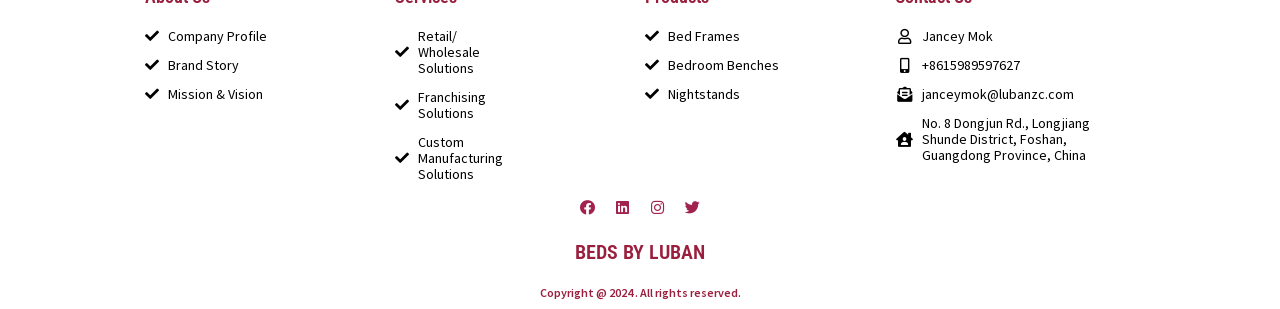Based on the provided description, "Linkedin", find the bounding box of the corresponding UI element in the screenshot.

[0.475, 0.622, 0.498, 0.719]